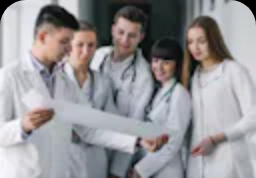Give a detailed account of everything present in the image.

The image depicts a group of medical students dressed in white lab coats, gathered around a document or chart. They appear engaged and focused as they discuss the information in front of them, highlighting a collaborative learning environment typical of medical education. The students, consisting of both men and women, exhibit diverse expressions of curiosity and concentration, symbolizing the collective effort in their studies. This scene reflects the essence of postgraduate medical programs in the UK, where teamwork and academic rigor are essential for success in fields such as Master of Medicine, MSc in Biomedical Sciences, and other specialized medical degrees. These programs often require prior experience and academic merit, fostering a competitive yet supportive academic climate.